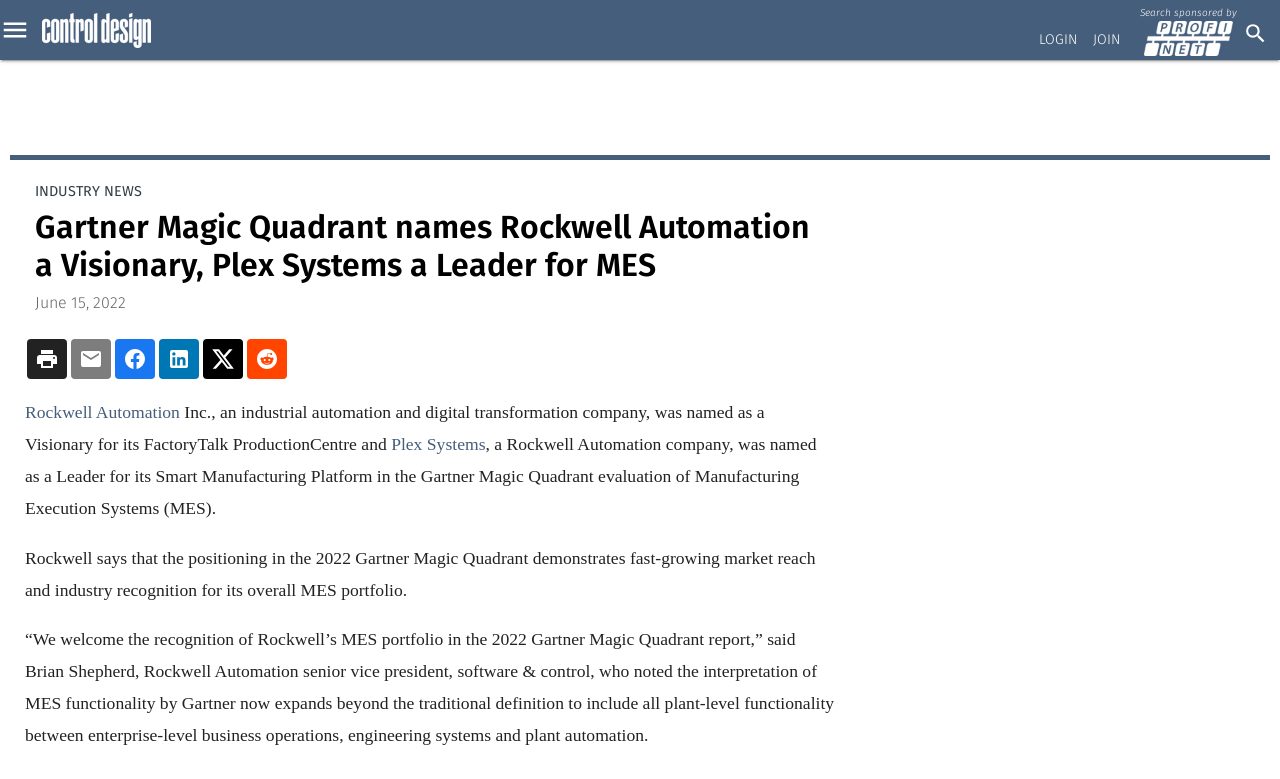Based on the description "Industrial PCs", find the bounding box of the specified UI element.

[0.0, 0.868, 0.025, 0.911]